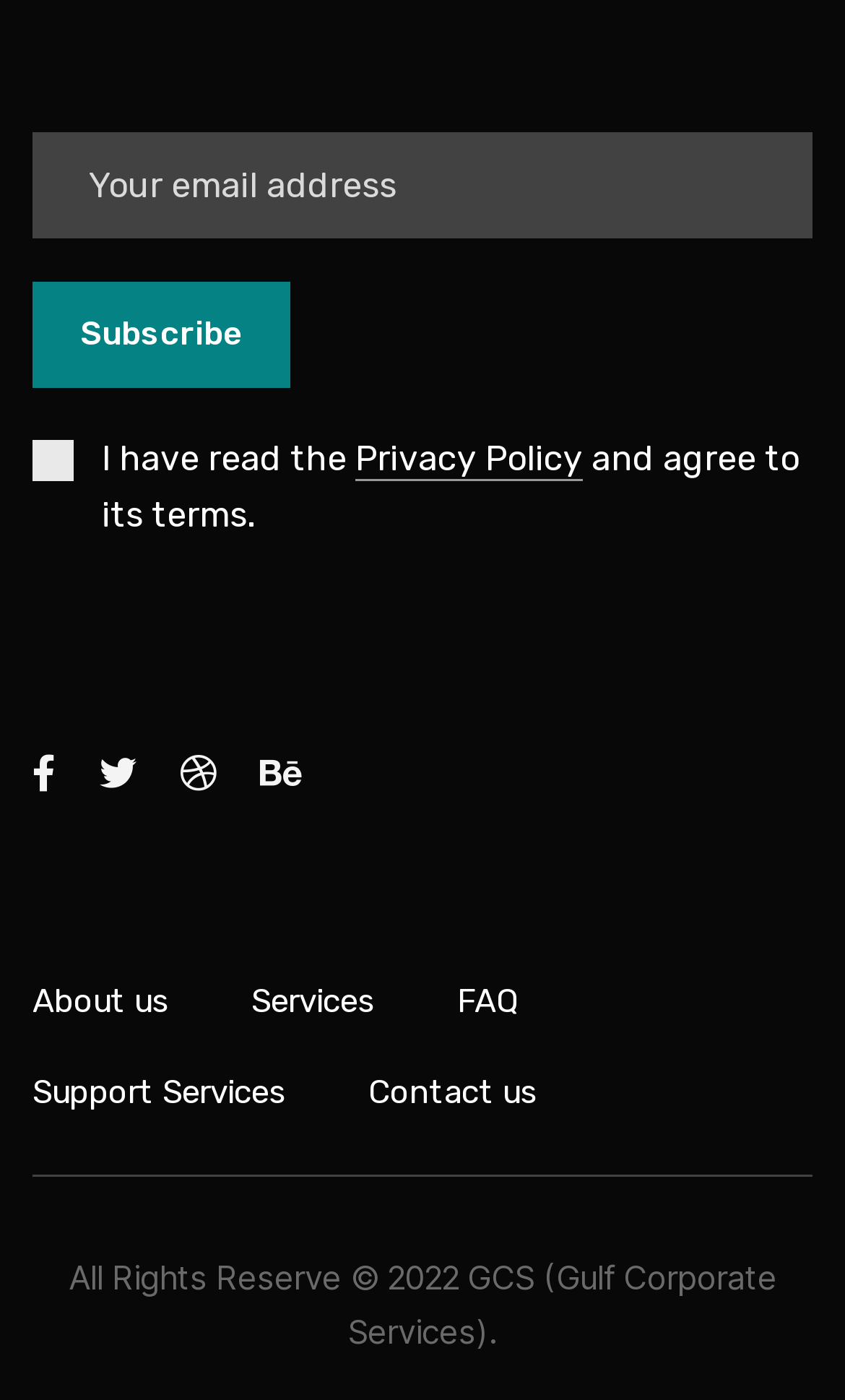Respond to the following question with a brief word or phrase:
What is the purpose of the textbox?

Enter email address